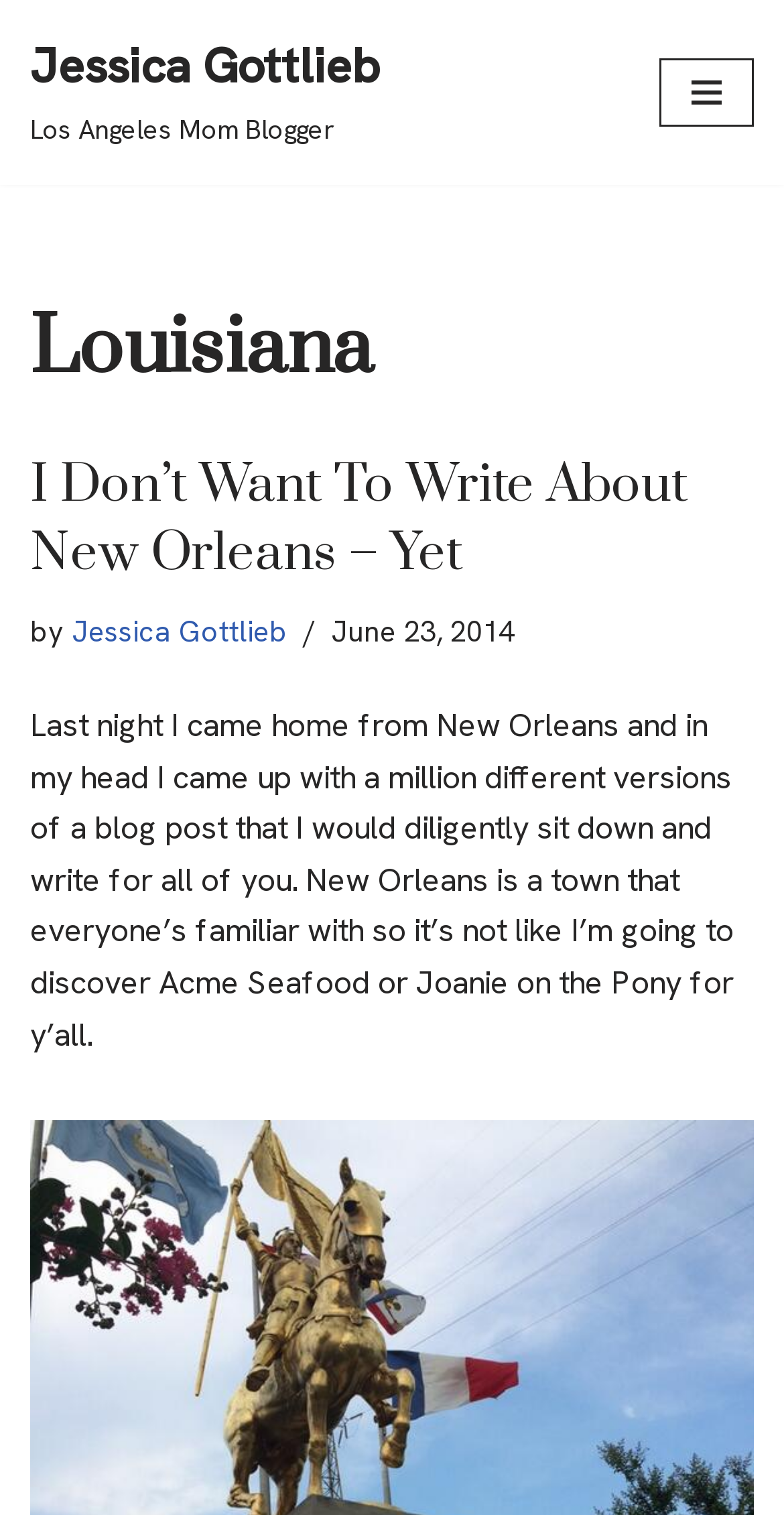Elaborate on the different components and information displayed on the webpage.

The webpage is a blog post titled "Louisiana" by Jessica Gottlieb, a Los Angeles mom blogger. At the top left of the page, there is a link to skip to the content. Next to it, there is a link to Jessica Gottlieb's profile. Below these links, there is a navigation menu button located at the top right corner of the page.

The main content of the page is a blog post titled "I Don’t Want To Write About New Orleans – Yet". The title is followed by a link to the same post. The author's name, Jessica Gottlieb, is mentioned below the title, along with the date of the post, June 23, 2014.

The blog post itself is a lengthy text that starts with the author's experience of coming home from New Orleans and thinking of writing a blog post about it. The text is positioned below the title and author information, taking up most of the page's content area.